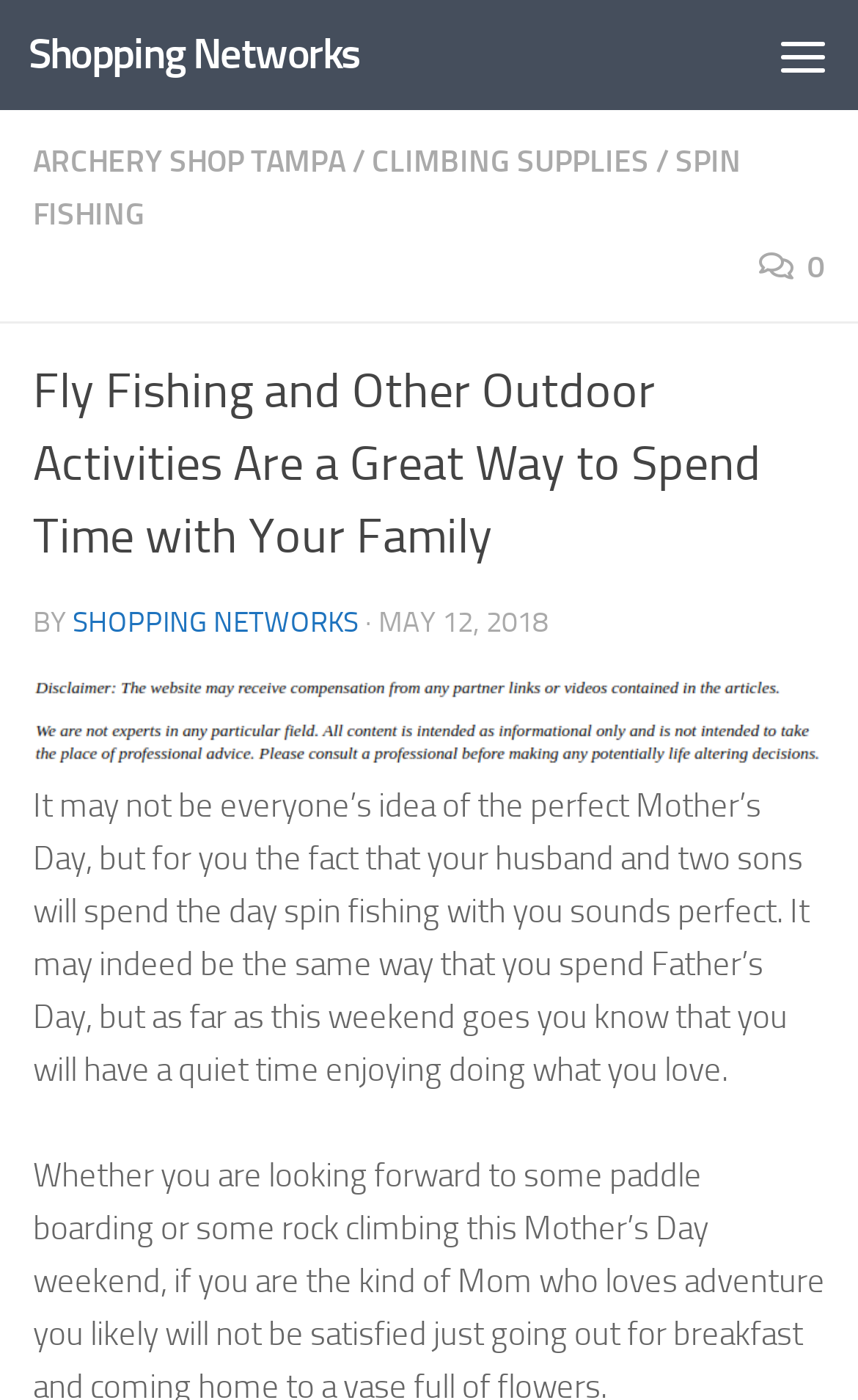Determine the bounding box coordinates for the UI element with the following description: "Spin fishing". The coordinates should be four float numbers between 0 and 1, represented as [left, top, right, bottom].

[0.038, 0.102, 0.864, 0.167]